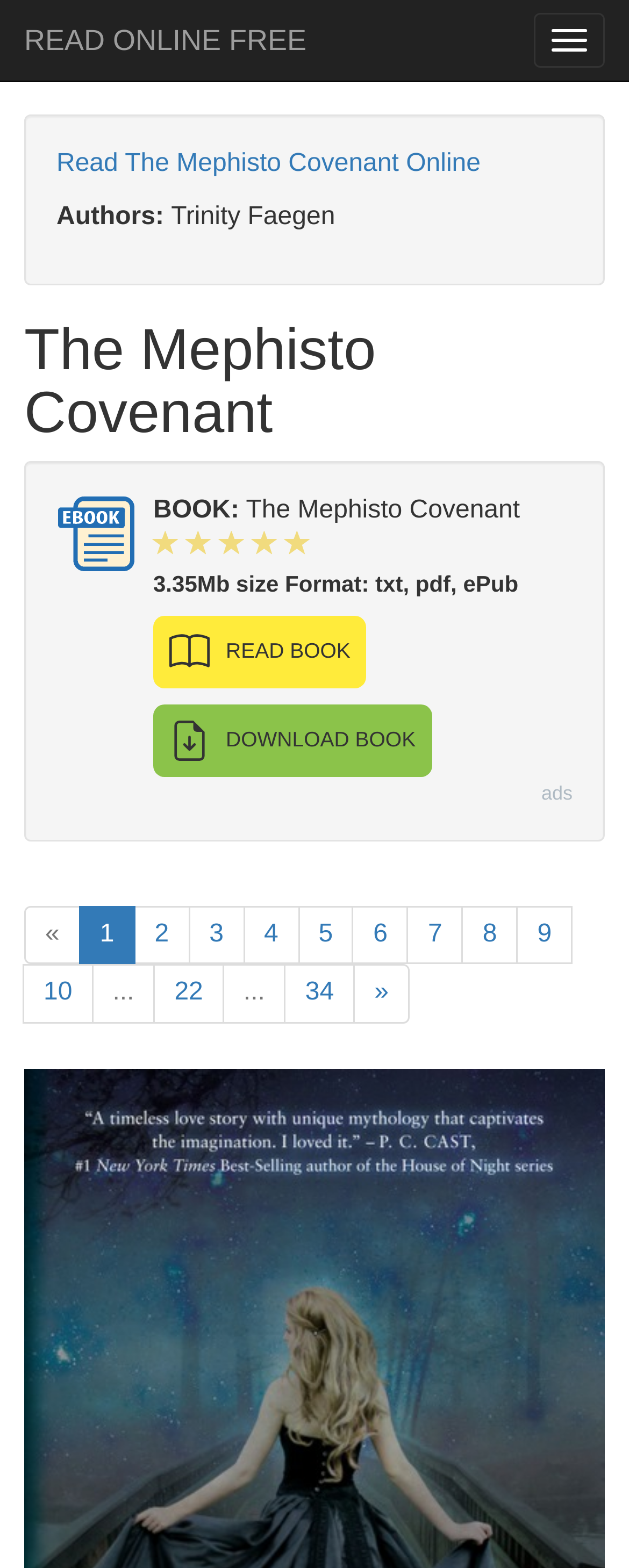Please specify the bounding box coordinates for the clickable region that will help you carry out the instruction: "DOWNLOAD BOOK".

[0.244, 0.449, 0.687, 0.495]